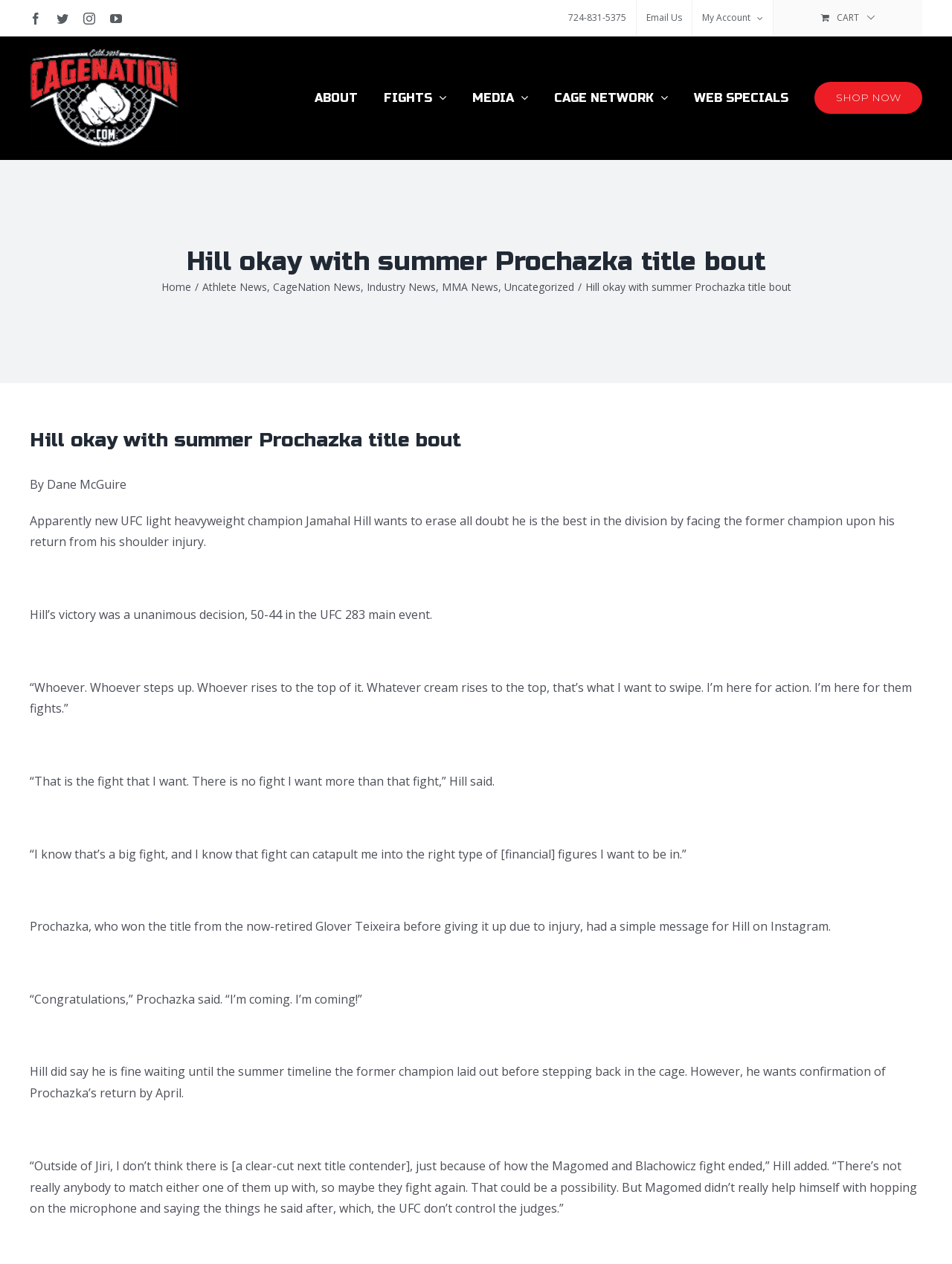Respond with a single word or short phrase to the following question: 
What is the name of the event where Hill won the title?

UFC 283